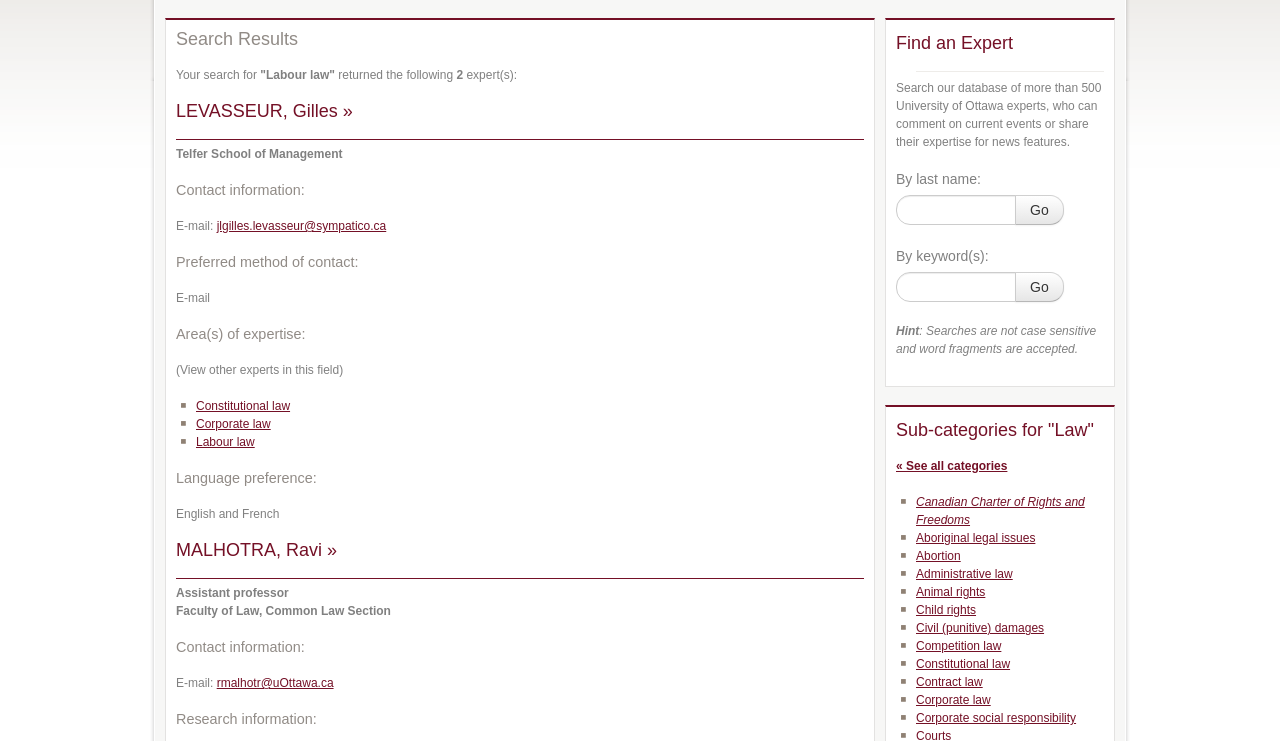Kindly provide the bounding box coordinates of the section you need to click on to fulfill the given instruction: "Search for experts by last name".

[0.7, 0.262, 0.794, 0.303]